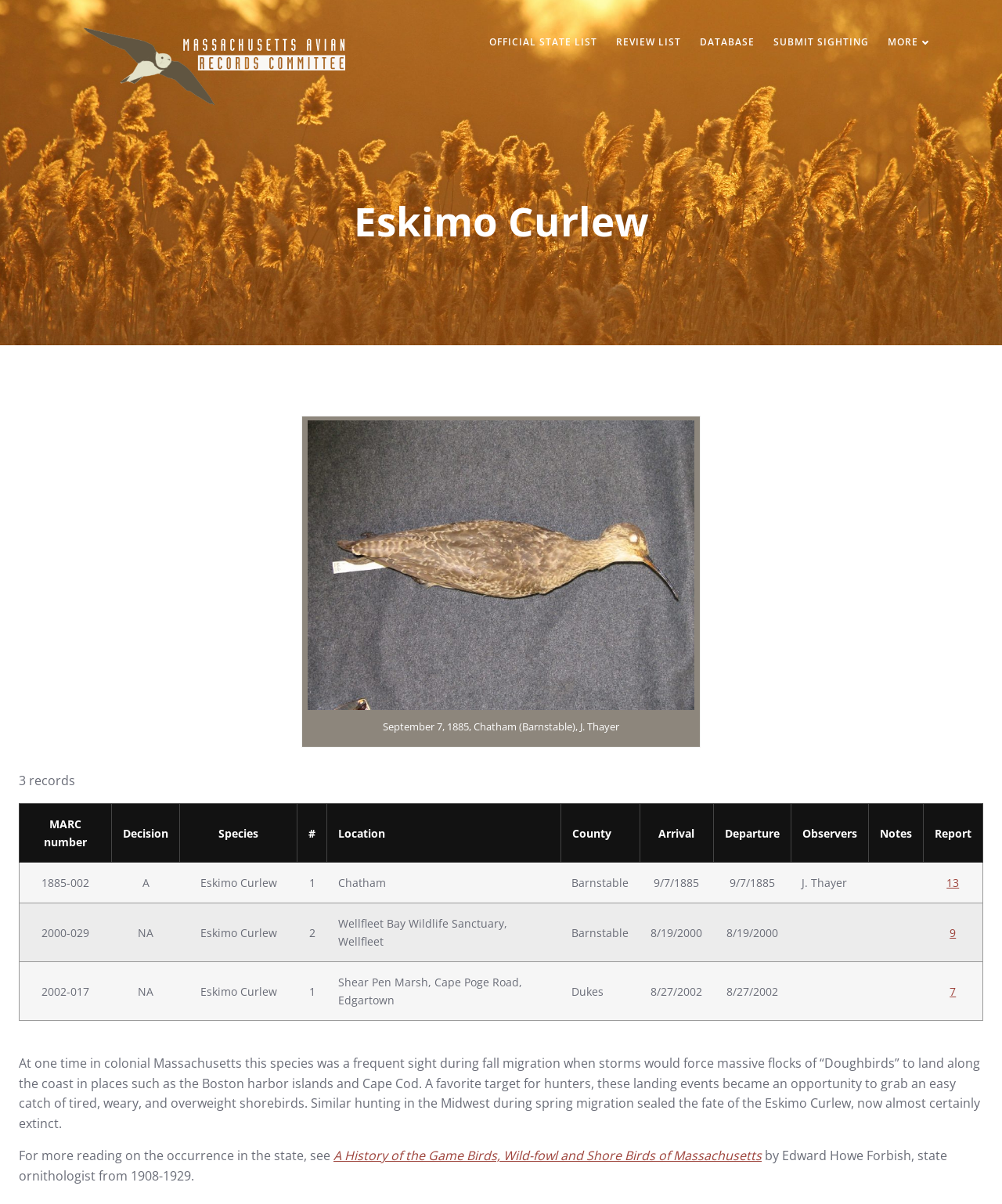Predict the bounding box of the UI element that fits this description: "More".

[0.886, 0.029, 0.931, 0.041]